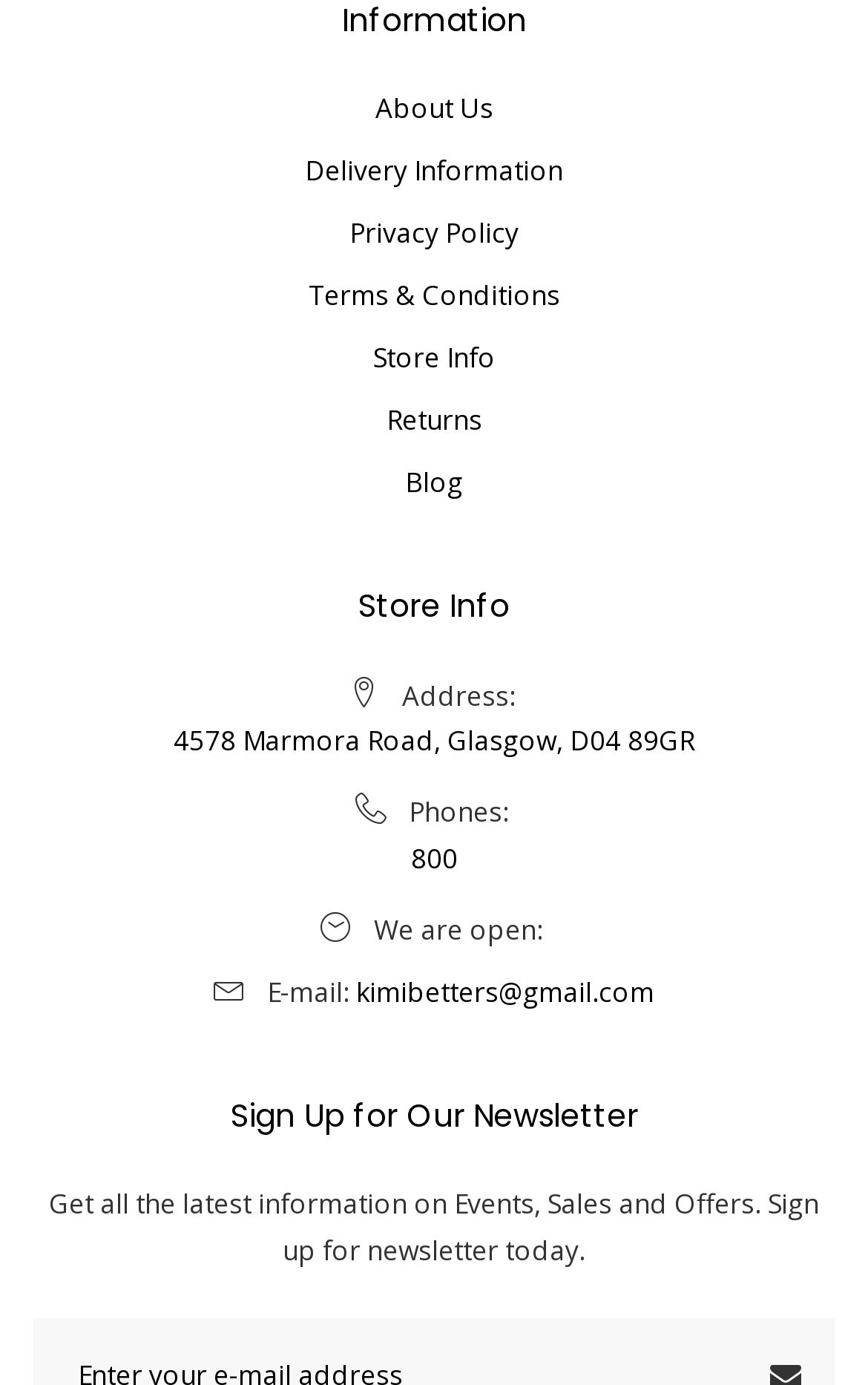Determine the bounding box coordinates of the clickable region to execute the instruction: "View About Us page". The coordinates should be four float numbers between 0 and 1, denoted as [left, top, right, bottom].

[0.432, 0.06, 0.568, 0.099]